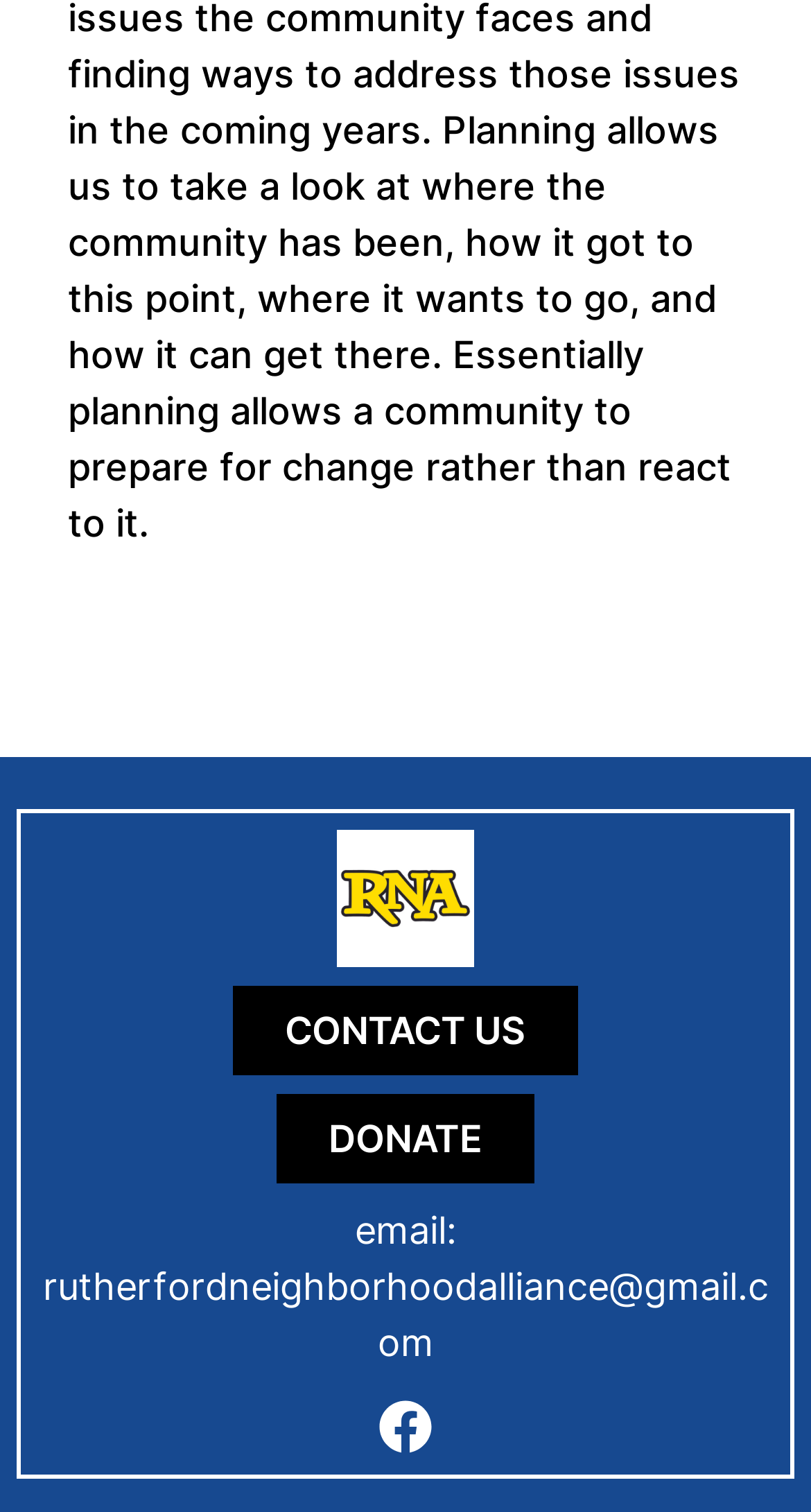With reference to the screenshot, provide a detailed response to the question below:
What is the email address of RNA?

The email address of RNA is located at the bottom of the webpage, and it's a static text that says 'email: rutherfordneighborhoodalliance@gmail.com'.